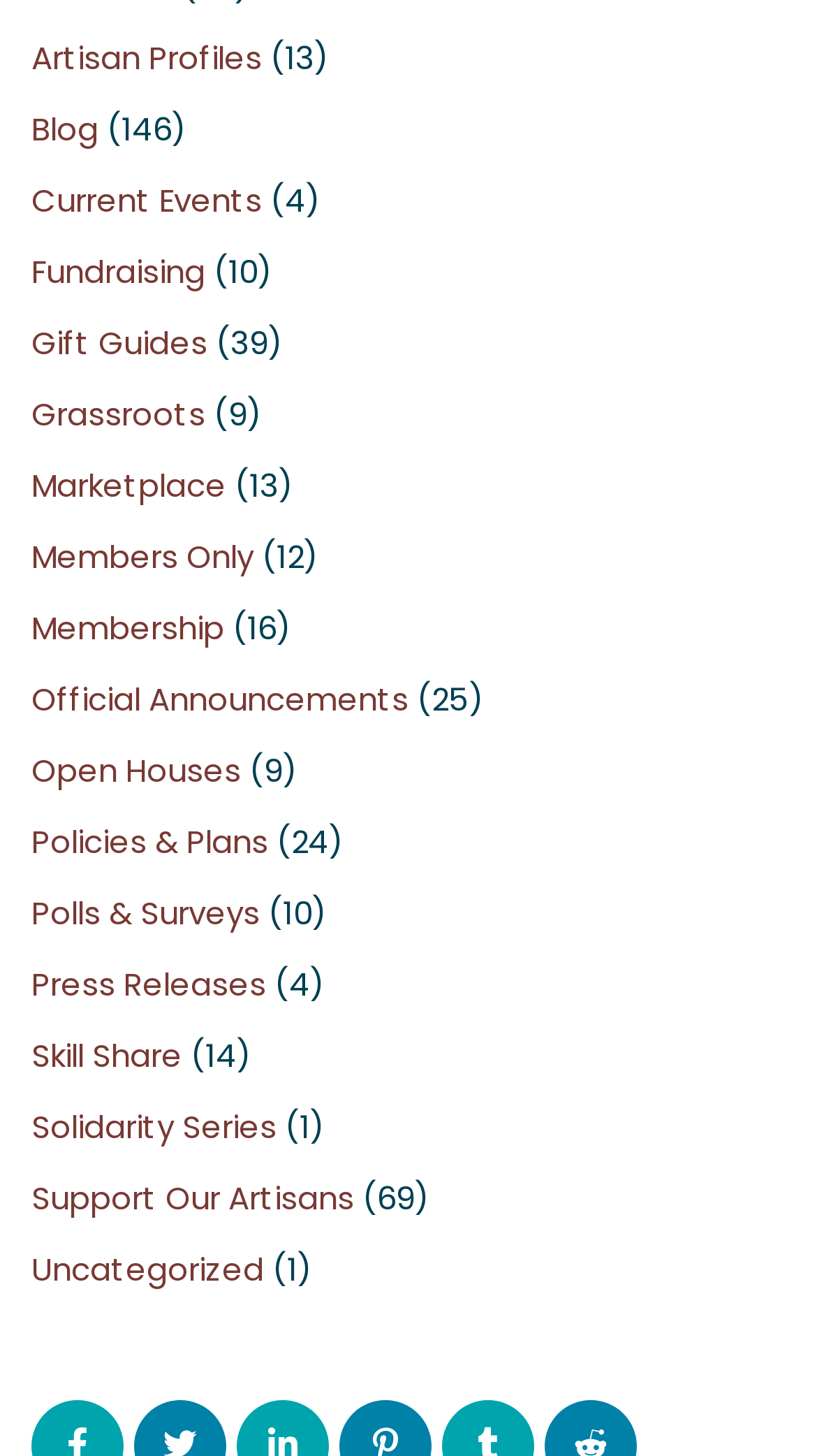Please pinpoint the bounding box coordinates for the region I should click to adhere to this instruction: "View Artisan Profiles".

[0.038, 0.024, 0.321, 0.054]